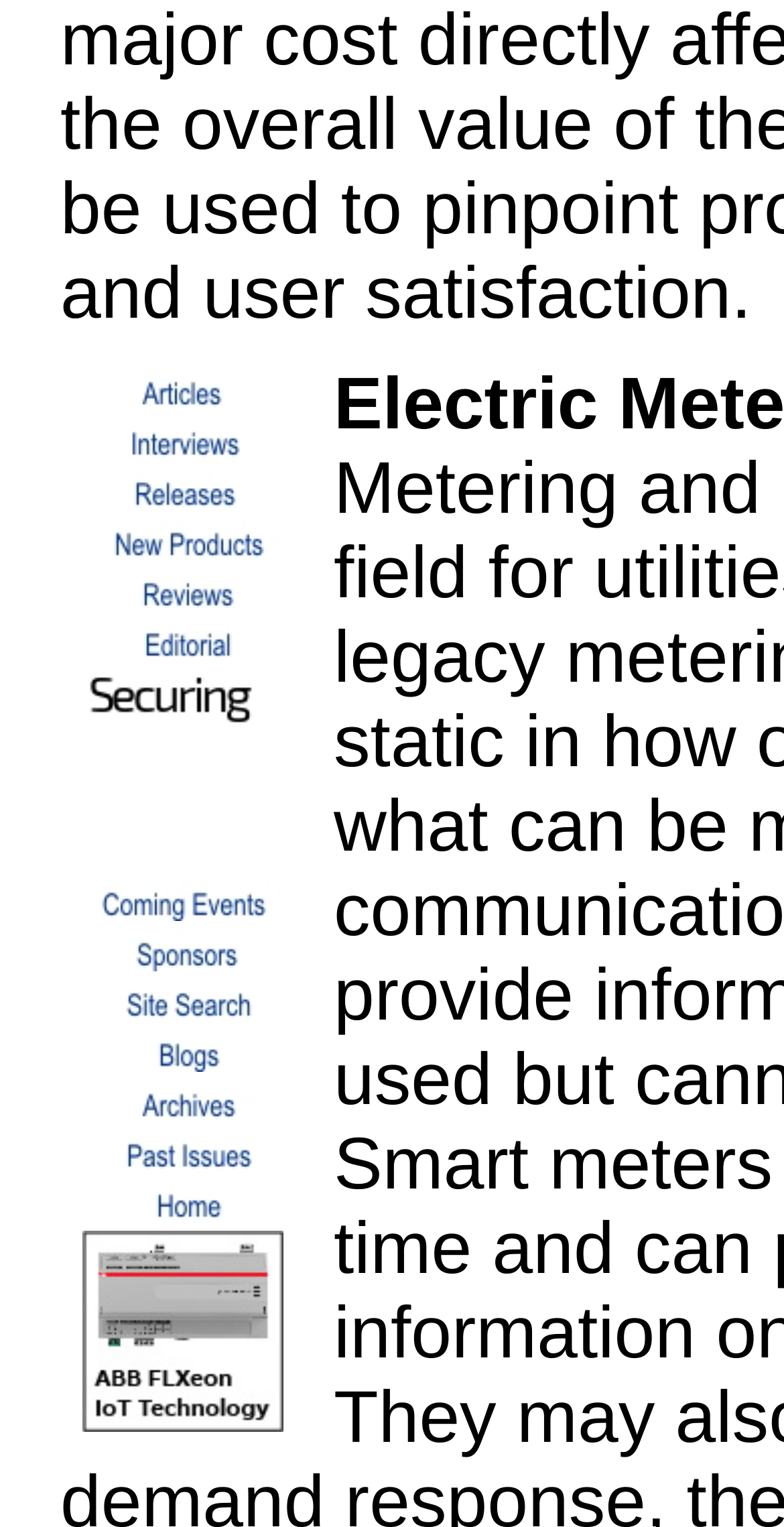Using the provided element description "alt="Coming Events"", determine the bounding box coordinates of the UI element.

[0.046, 0.681, 0.418, 0.704]